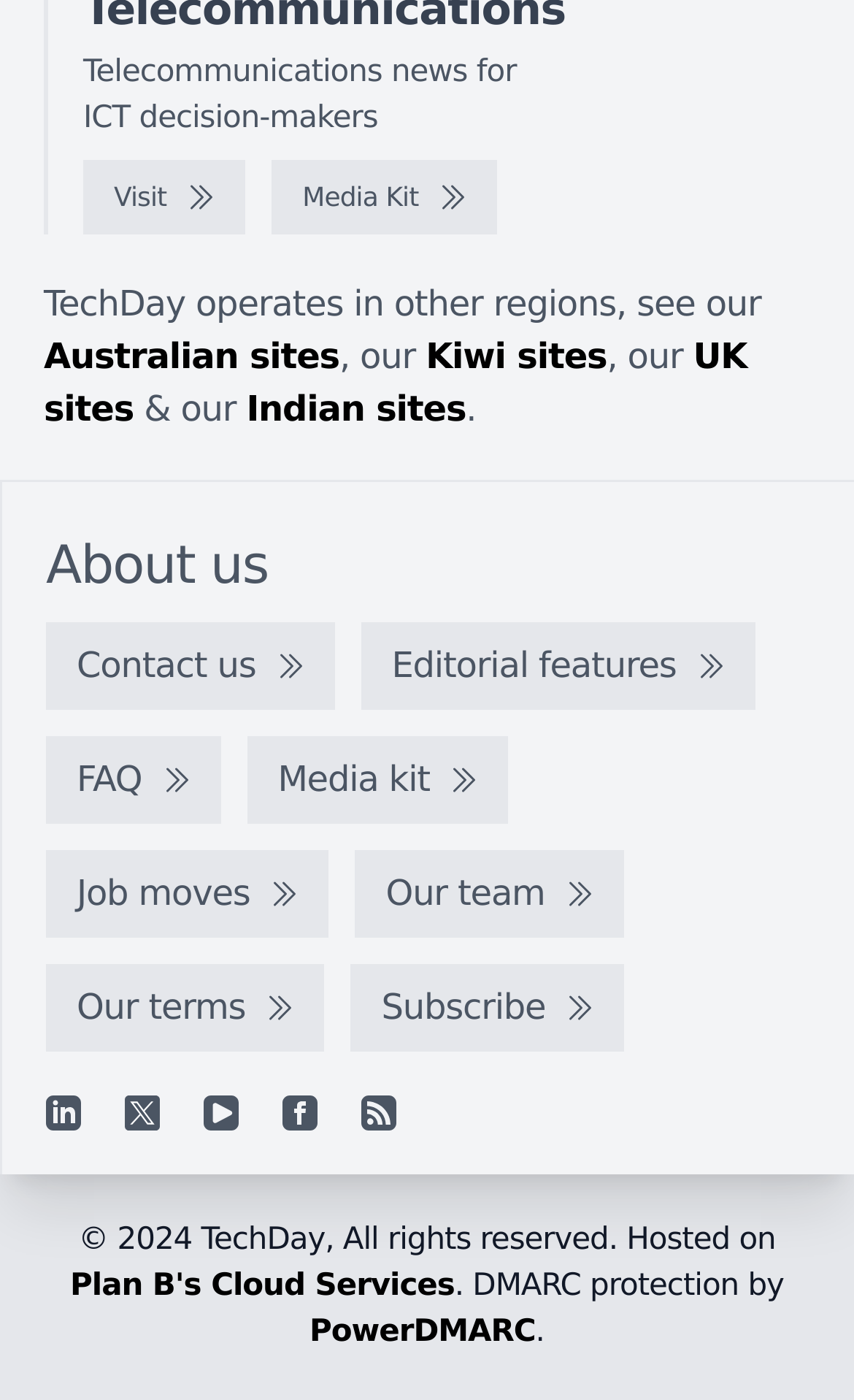Give a one-word or short phrase answer to the question: 
What is the name of the company hosting this website?

Plan B's Cloud Services